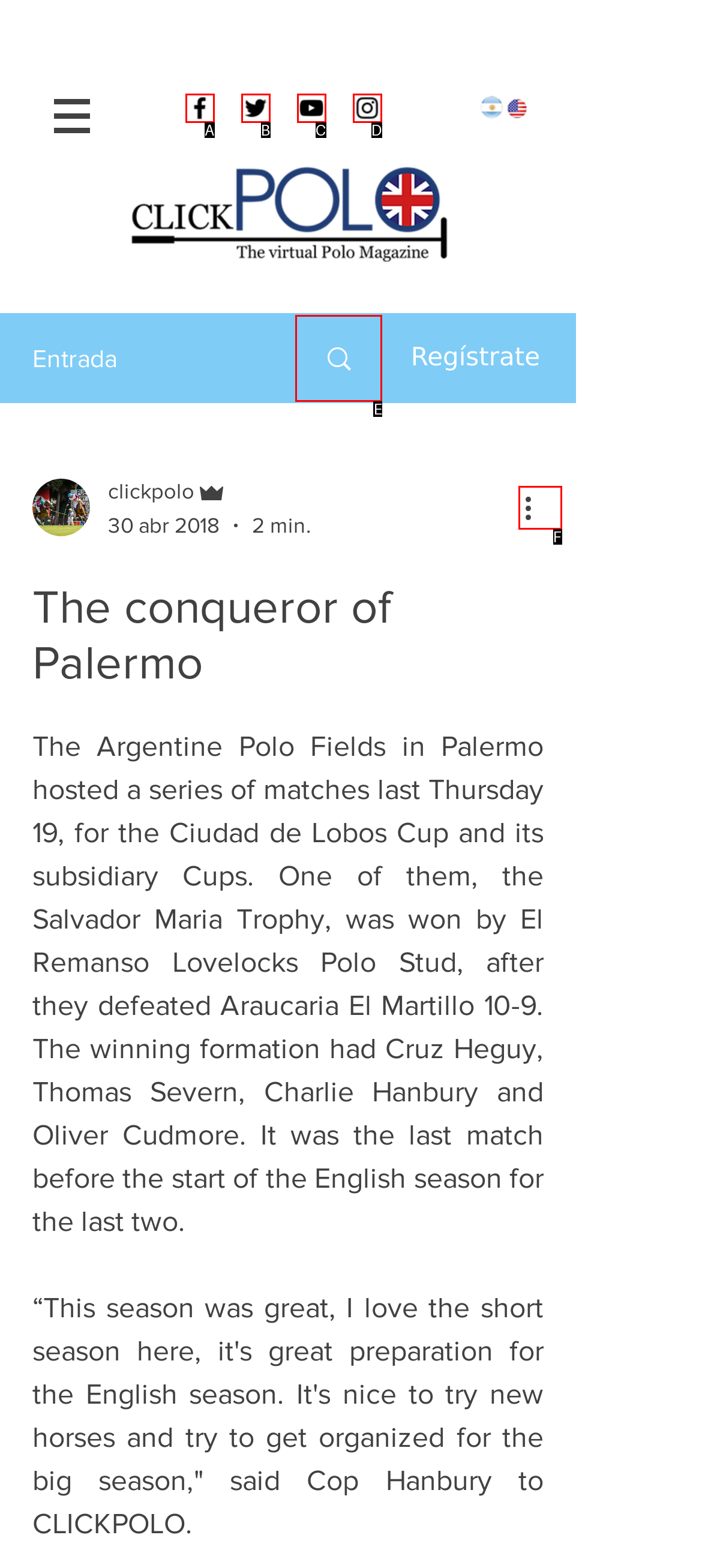Match the description to the correct option: The Schoolmate
Provide the letter of the matching option directly.

None